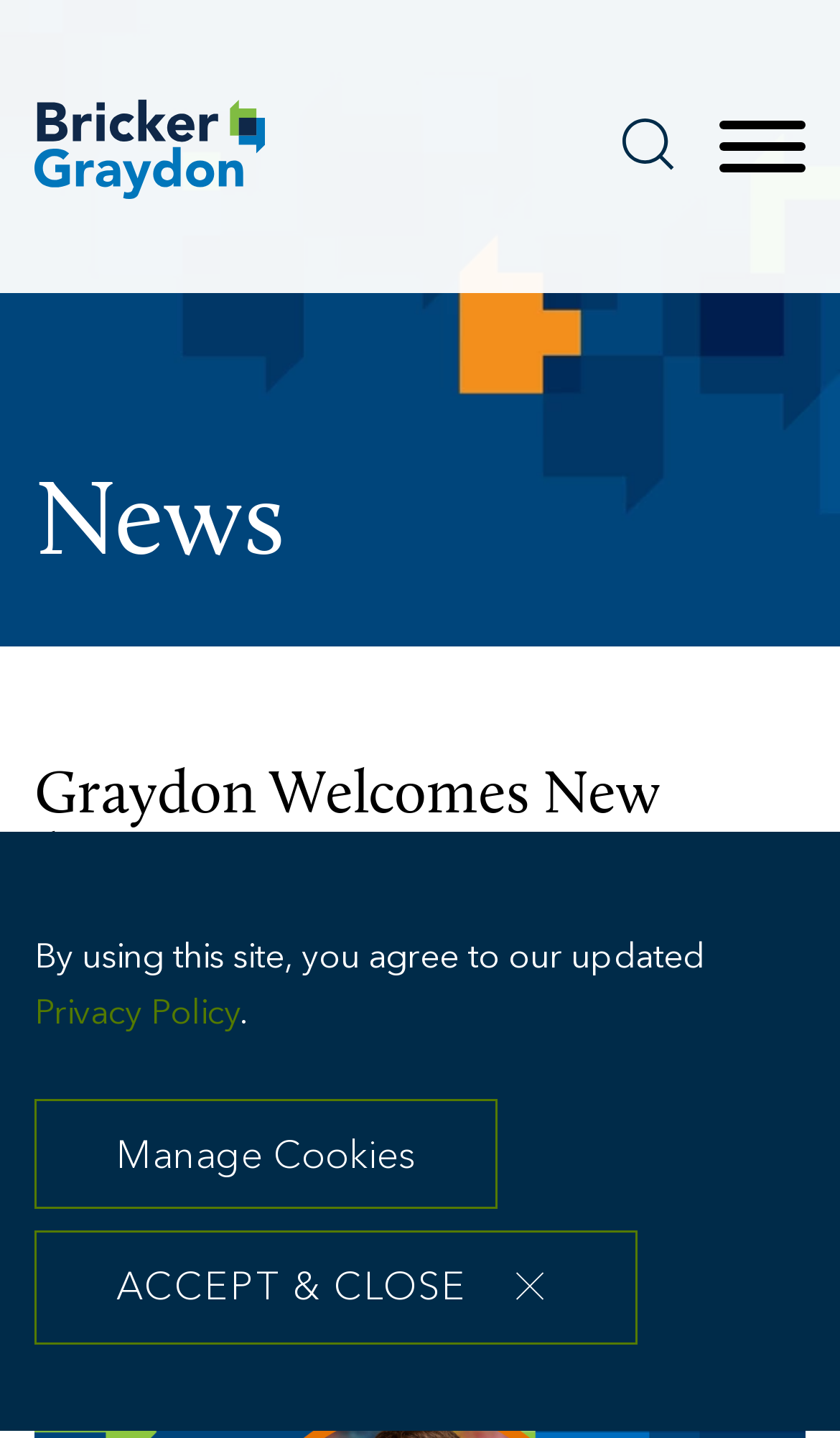Using the webpage screenshot and the element description Menu, determine the bounding box coordinates. Specify the coordinates in the format (top-left x, top-left y, bottom-right x, bottom-right y) with values ranging from 0 to 1.

[0.846, 0.081, 0.969, 0.126]